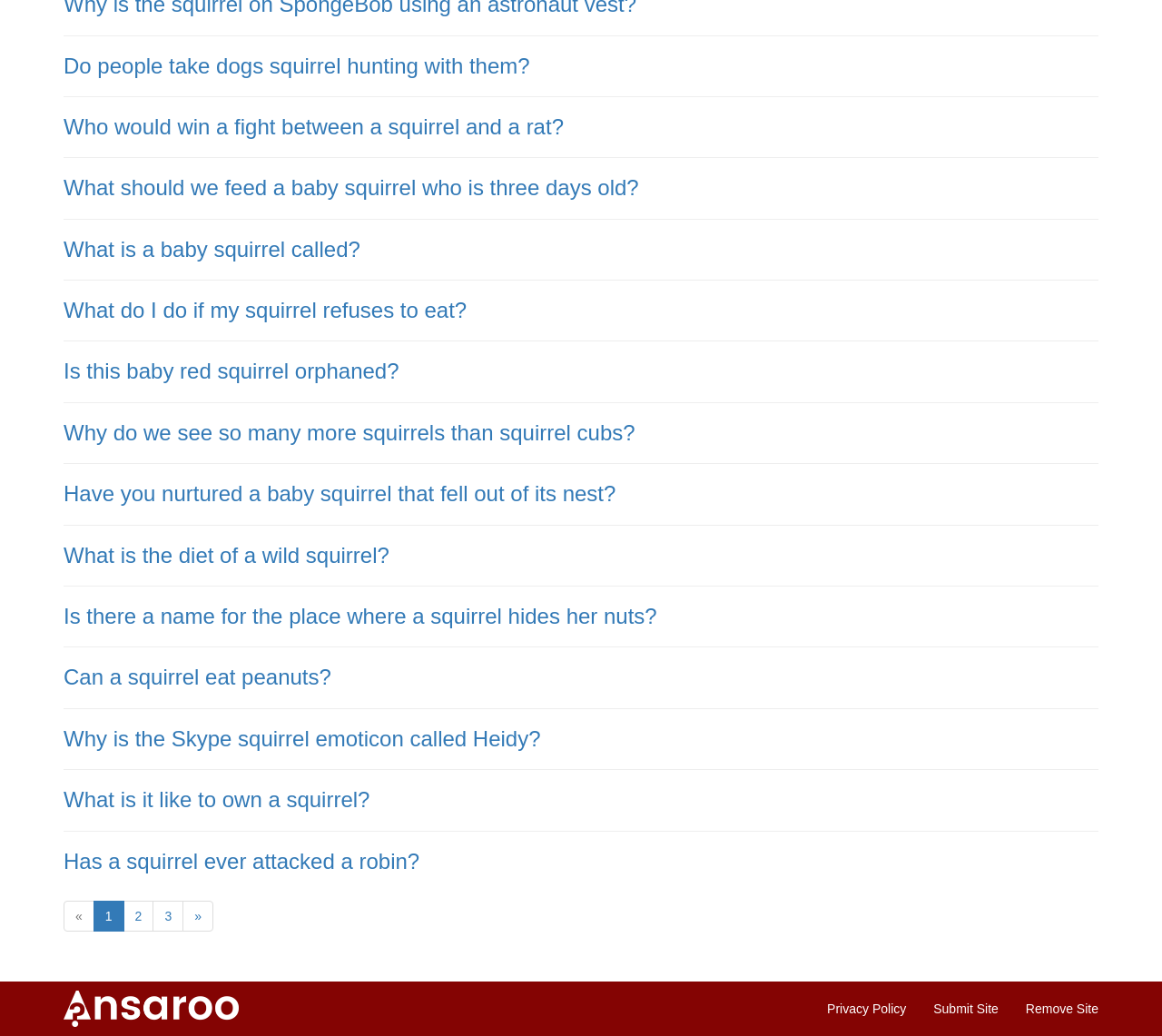Please identify the bounding box coordinates of where to click in order to follow the instruction: "View 'Why do we see so many more squirrels than squirrel cubs?'".

[0.055, 0.406, 0.547, 0.429]